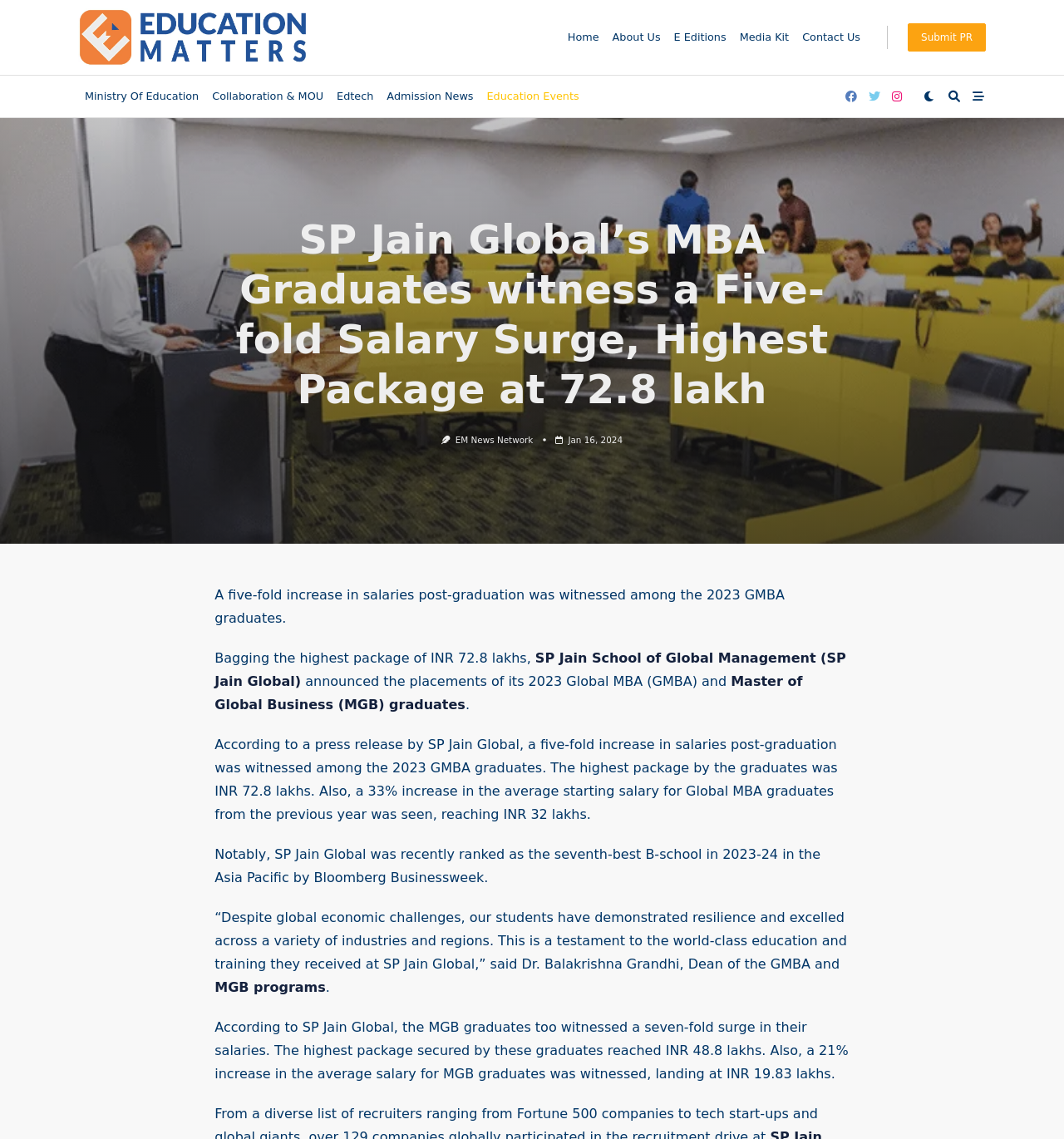Find the bounding box coordinates of the clickable element required to execute the following instruction: "View EM News Network". Provide the coordinates as four float numbers between 0 and 1, i.e., [left, top, right, bottom].

[0.428, 0.382, 0.501, 0.391]